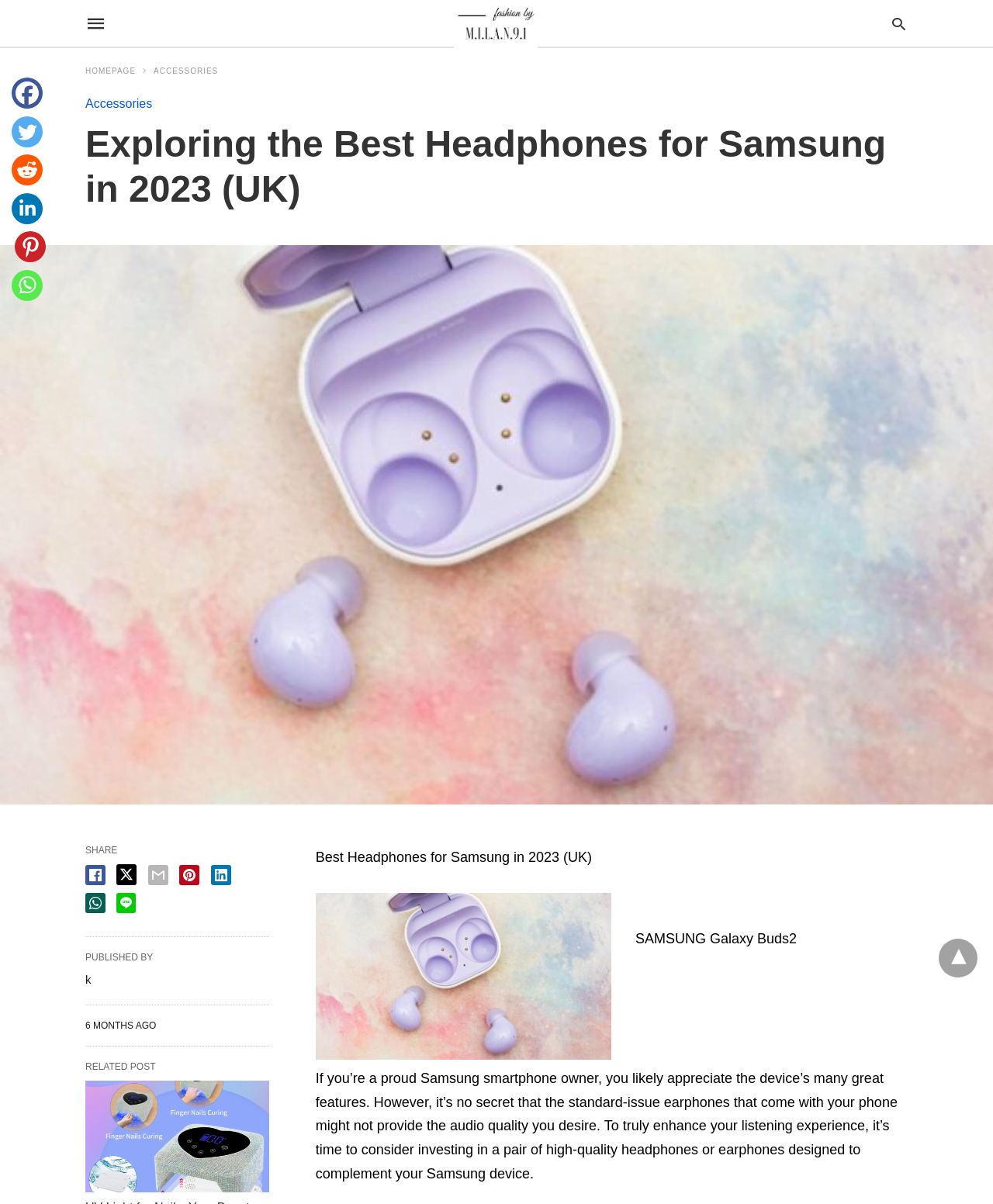Please locate the bounding box coordinates of the element that should be clicked to achieve the given instruction: "Share on Facebook".

[0.086, 0.718, 0.106, 0.735]